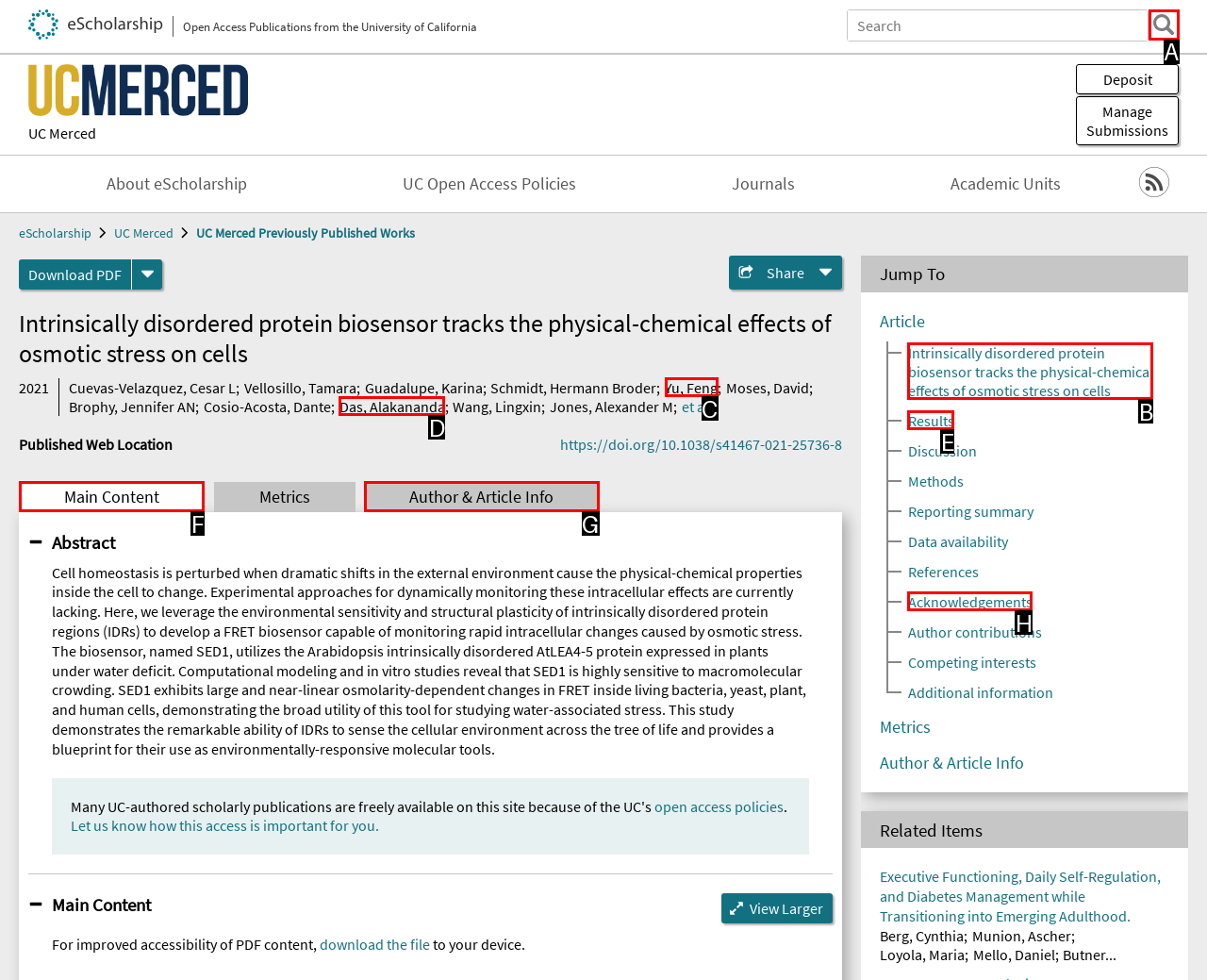From the given options, find the HTML element that fits the description: Das, Alakananda. Reply with the letter of the chosen element.

D